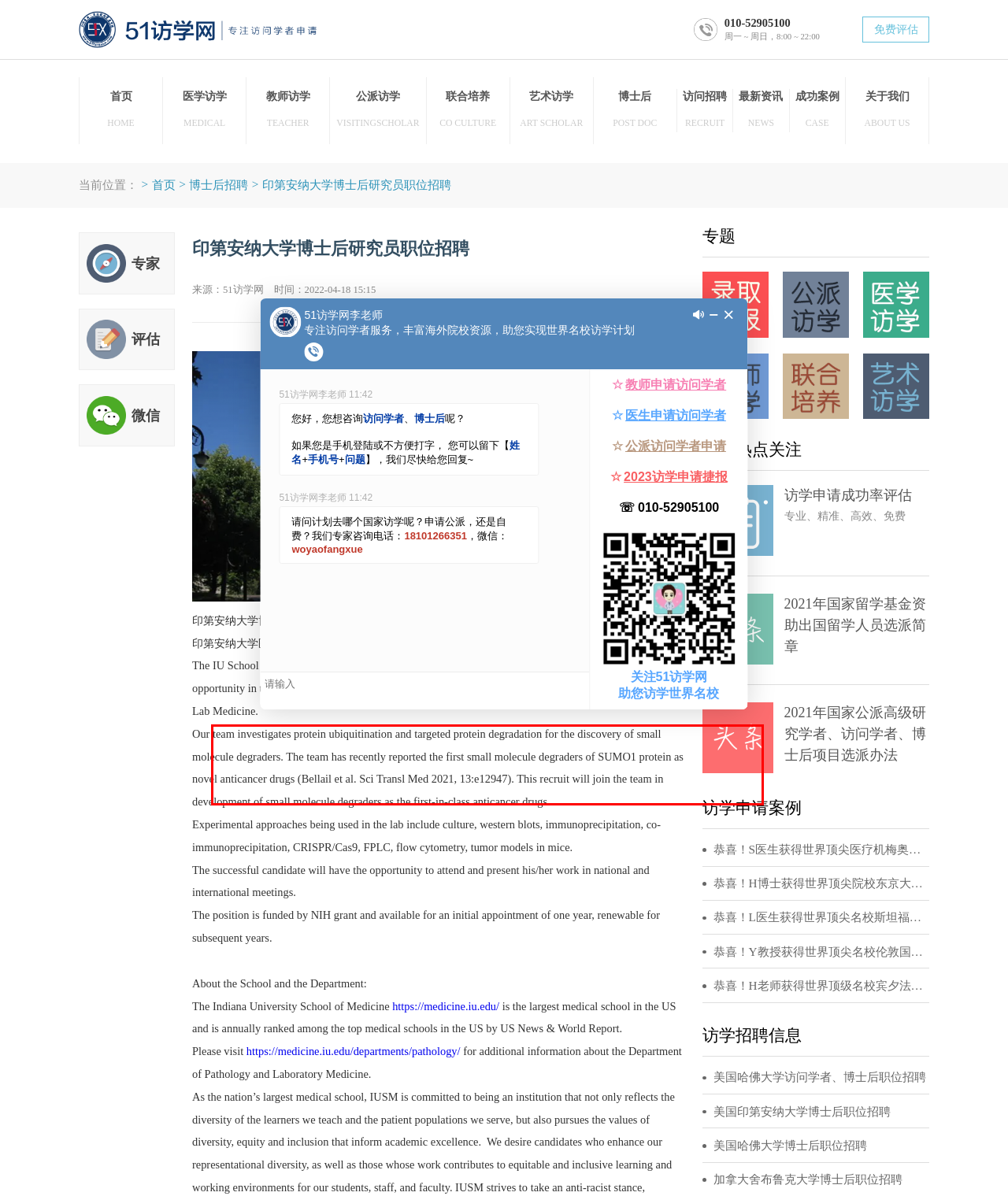Please identify and extract the text content from the UI element encased in a red bounding box on the provided webpage screenshot.

The IU School of Medicine has an exciting Cancer Research and Drug Discovery Postdoctoral Fellow opportunity in the joint lab led by Drs. Anita Bellail and Chunhai Hao in the Department of Pathology & Lab Medicine.